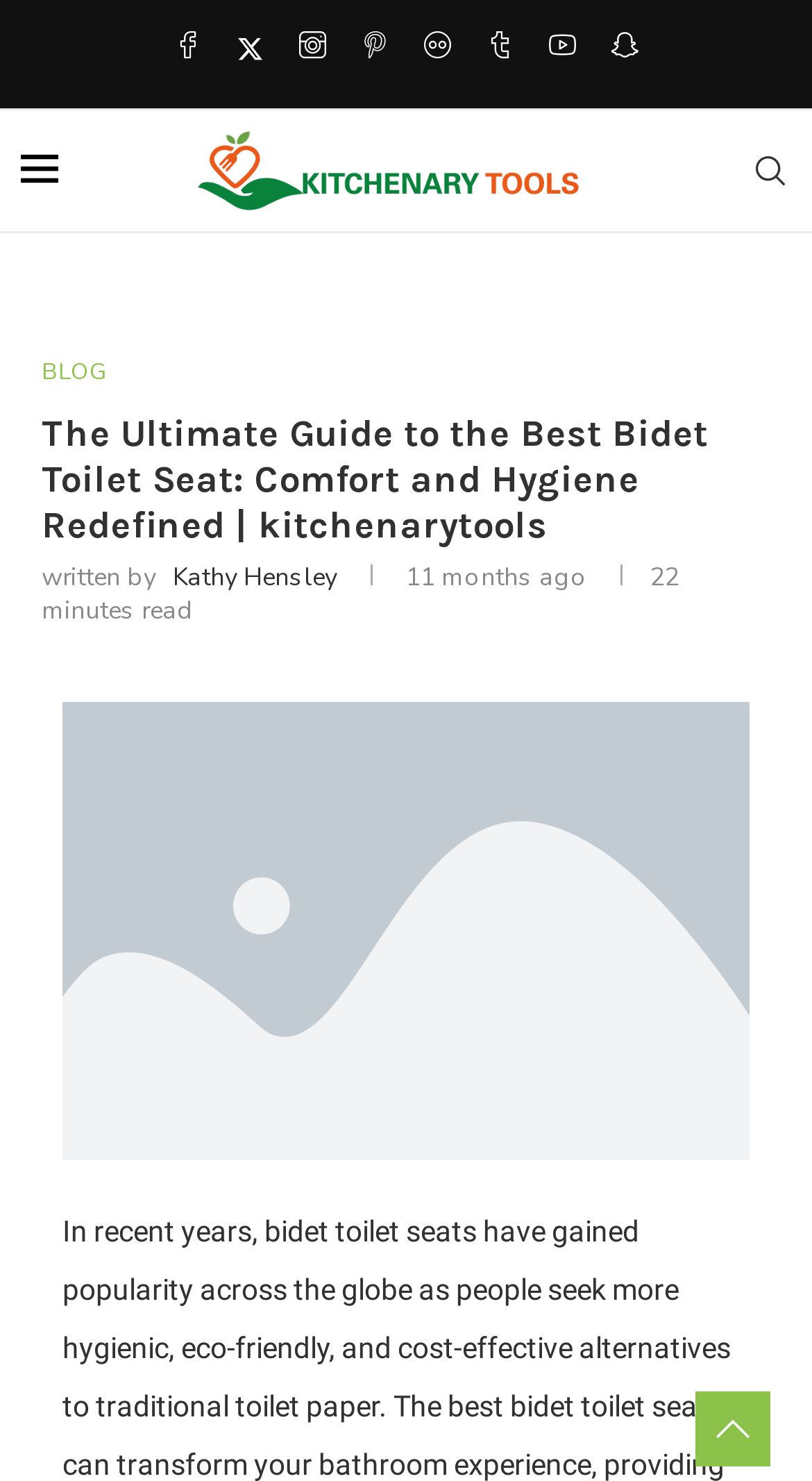Find the bounding box of the UI element described as follows: "Kathy hensley".

[0.2, 0.378, 0.415, 0.401]